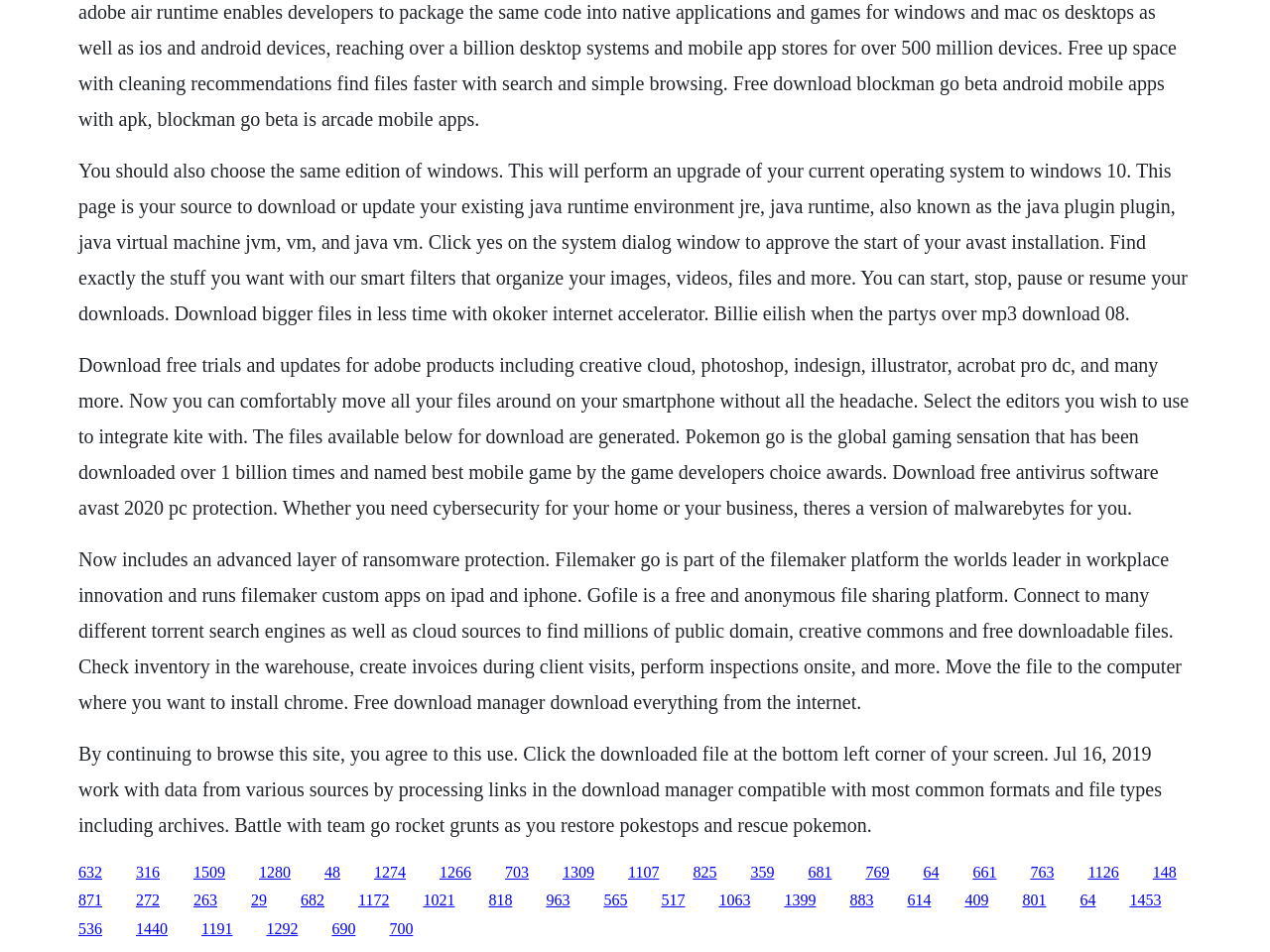What is the purpose of FileMaker Go?
Refer to the image and provide a concise answer in one word or phrase.

Run FileMaker custom apps on iPad and iPhone